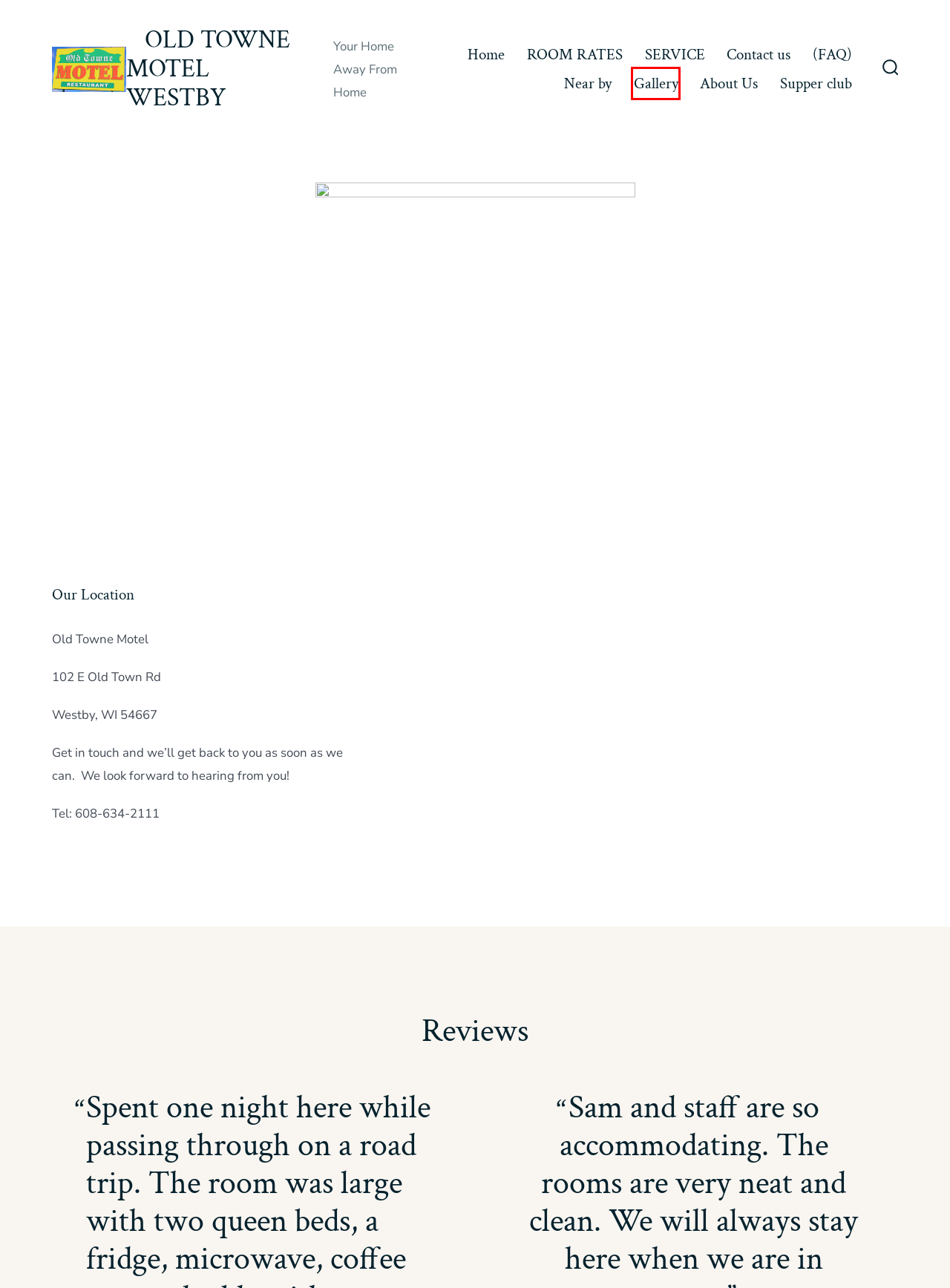Examine the webpage screenshot and identify the UI element enclosed in the red bounding box. Pick the webpage description that most accurately matches the new webpage after clicking the selected element. Here are the candidates:
A. About Us – OLD TOWNE MOTEL WESTBY
B. ROOM RATES – OLD TOWNE MOTEL WESTBY
C. Supper club – OLD TOWNE MOTEL WESTBY
D. OLD TOWNE MOTEL WESTBY – Your Home Away From Home
E. Gallery – OLD TOWNE MOTEL WESTBY
F. (FAQ) – OLD TOWNE MOTEL WESTBY
G. Near by – OLD TOWNE MOTEL WESTBY
H. SERVICE – OLD TOWNE MOTEL WESTBY

E